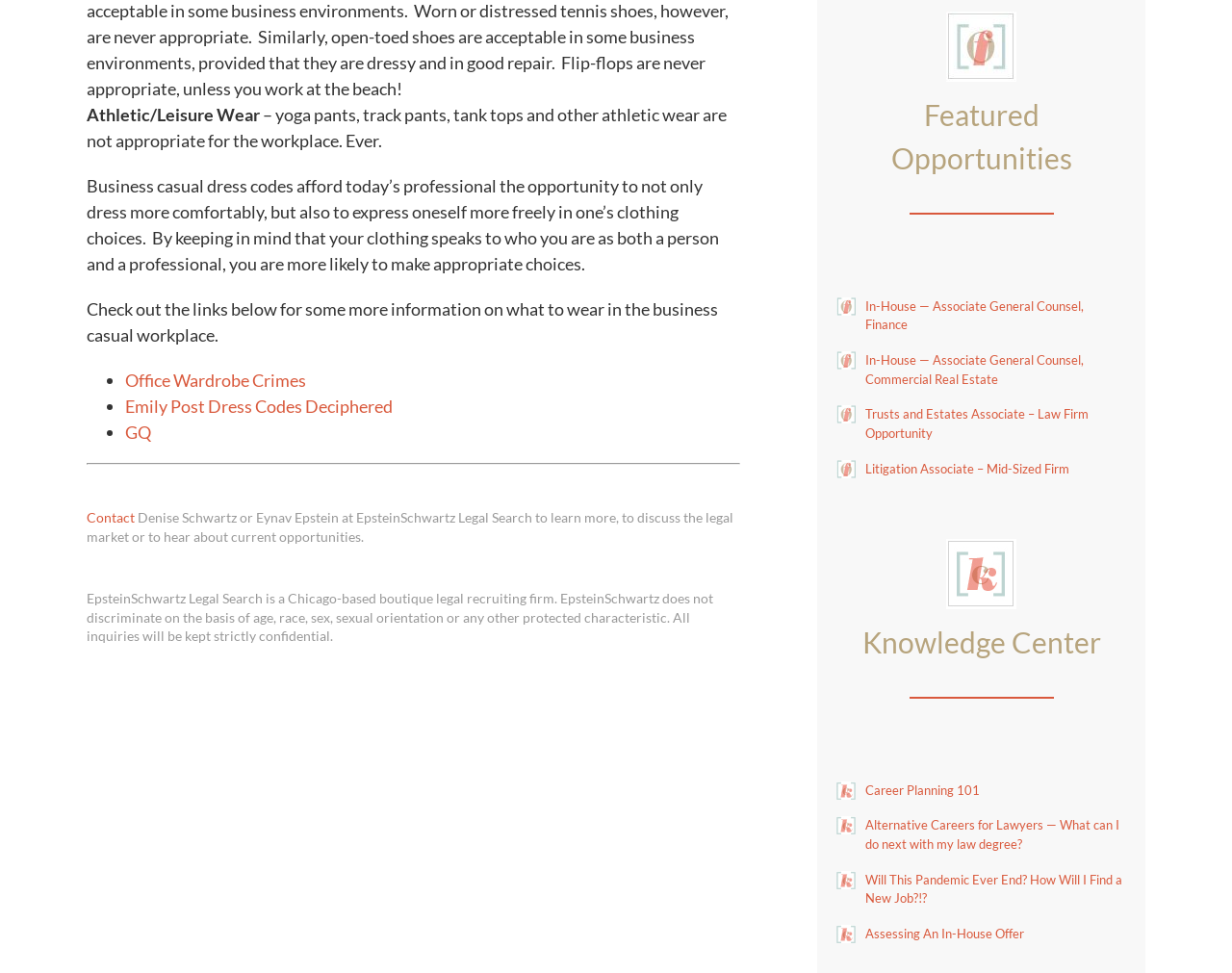Provide the bounding box coordinates for the specified HTML element described in this description: "Emily Post Dress Codes Deciphered". The coordinates should be four float numbers ranging from 0 to 1, in the format [left, top, right, bottom].

[0.102, 0.407, 0.319, 0.428]